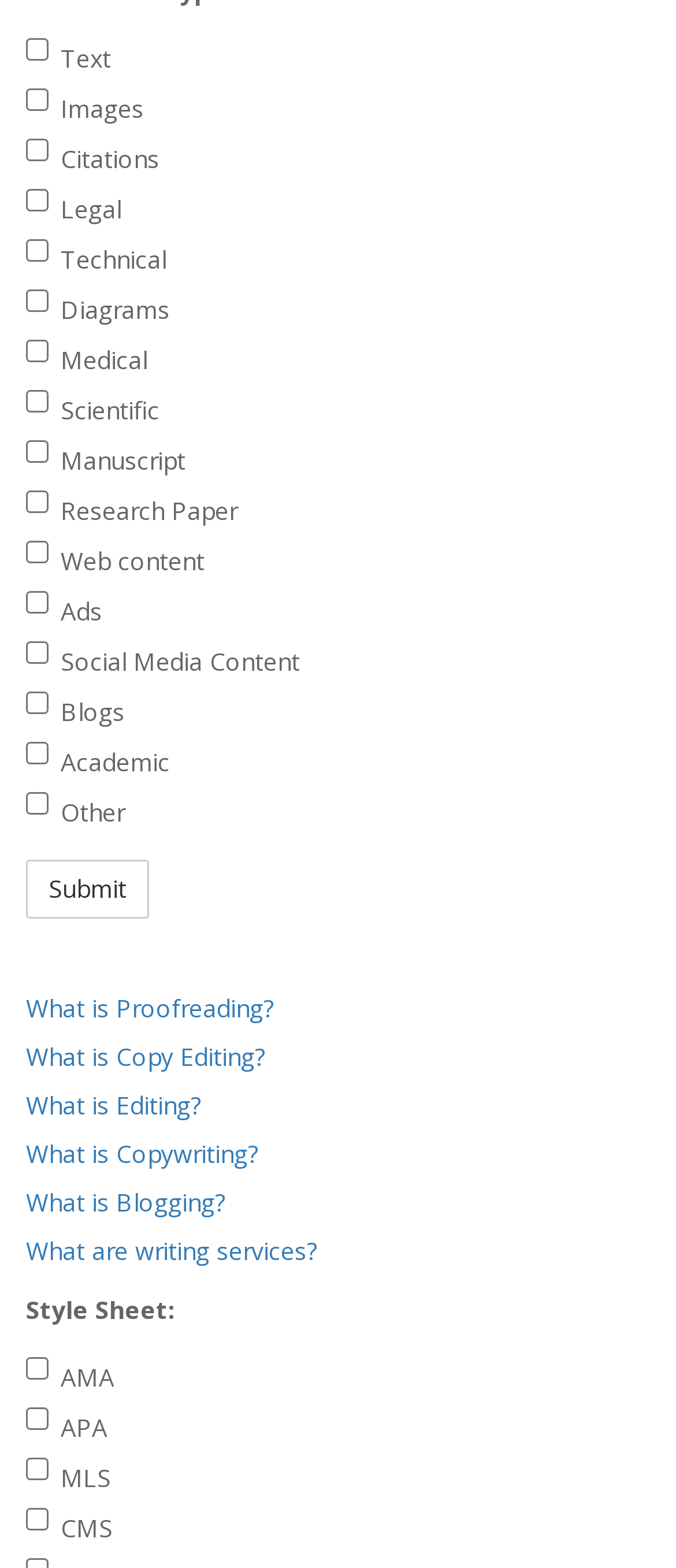Determine the bounding box for the UI element as described: "What is Copywriting?". The coordinates should be represented as four float numbers between 0 and 1, formatted as [left, top, right, bottom].

[0.038, 0.725, 0.382, 0.746]